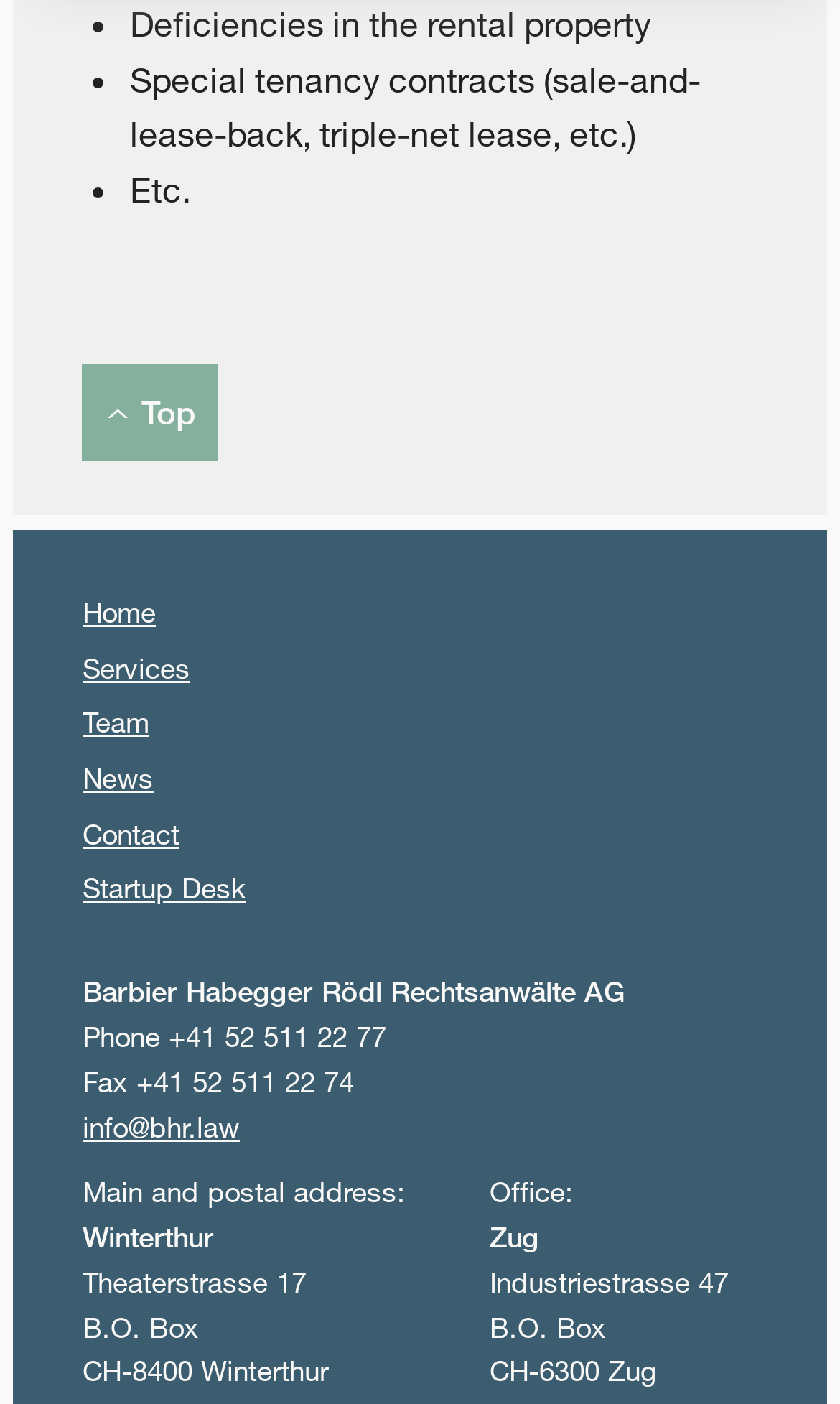Kindly provide the bounding box coordinates of the section you need to click on to fulfill the given instruction: "Click on 'Phone +41 52 0511 022 077'".

[0.098, 0.723, 0.46, 0.755]